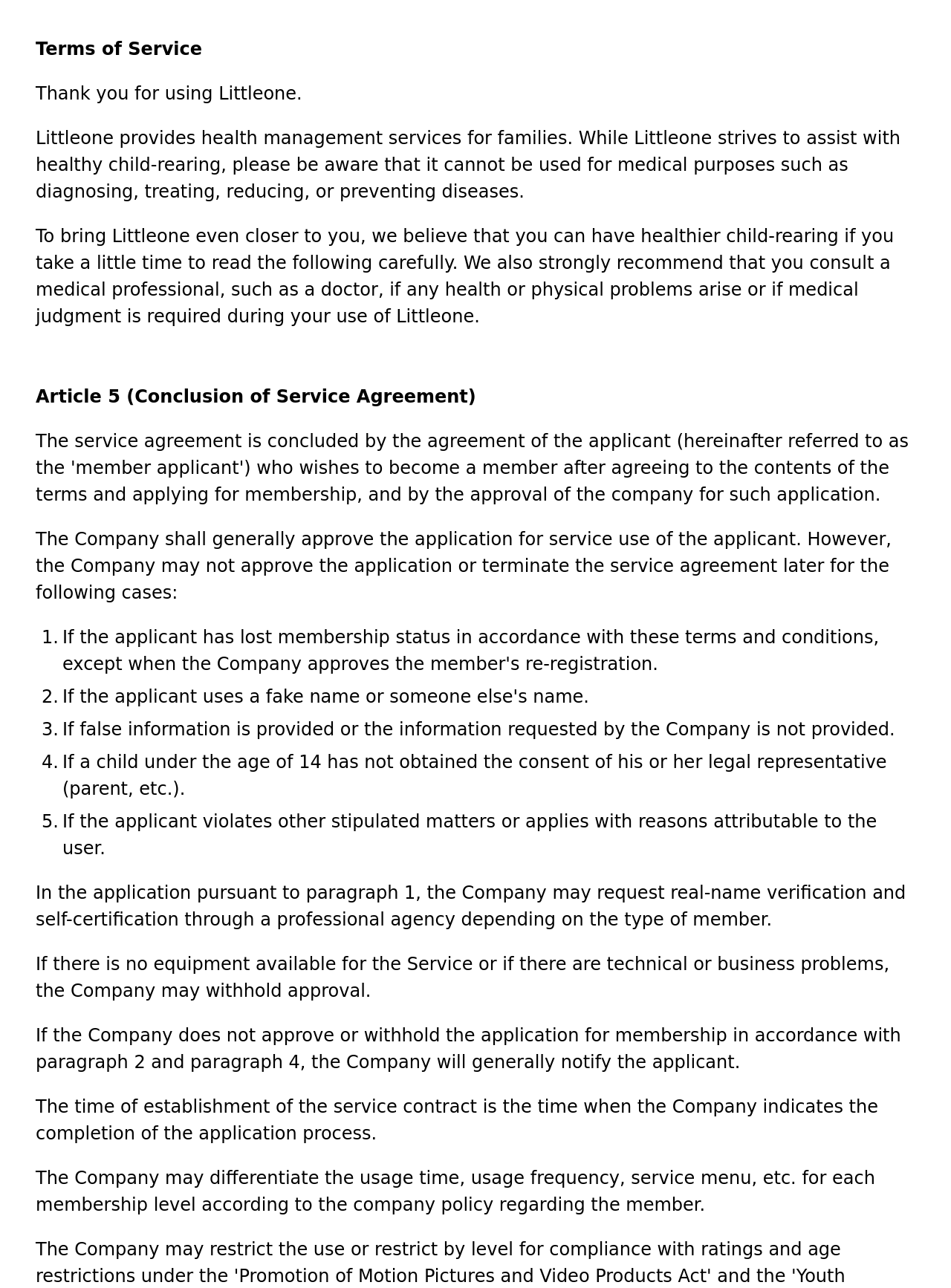What is required for a child under 14 to use Littleone?
Provide a detailed answer to the question, using the image to inform your response.

According to the webpage, if a child under the age of 14 has not obtained the consent of his or her legal representative (parent, etc.), the Company may not approve the application or terminate the service agreement later.